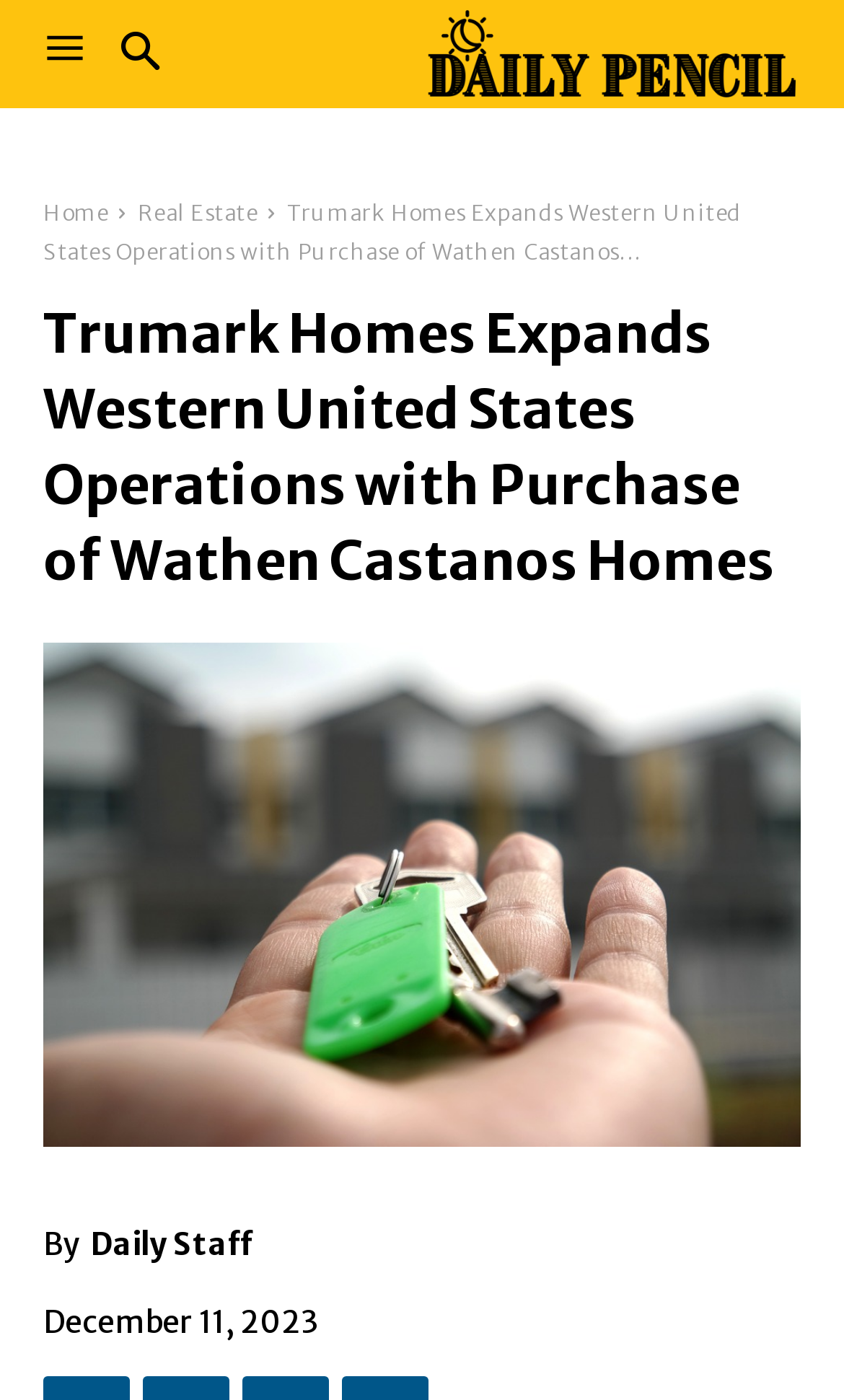Articulate a detailed summary of the webpage's content and design.

The webpage appears to be a news article or press release from Trumark Homes, a homebuilder company. At the top left of the page, there is a small image, and next to it, a larger logo of Trumark Homes. Below the logo, there are three links: "Home", "Real Estate", and a heading that reads "Trumark Homes Expands Western United States Operations with Purchase of Wathen Castanos Homes". This heading is also accompanied by a large image that takes up most of the top section of the page.

Below the heading and image, there is a block of text that summarizes the article, which is about Trumark Homes' expansion into Western United States through the purchase of Wathen Castanos Homes. At the bottom of the page, there is a byline that reads "By Daily Staff" and a timestamp that indicates the article was published on December 11, 2023.